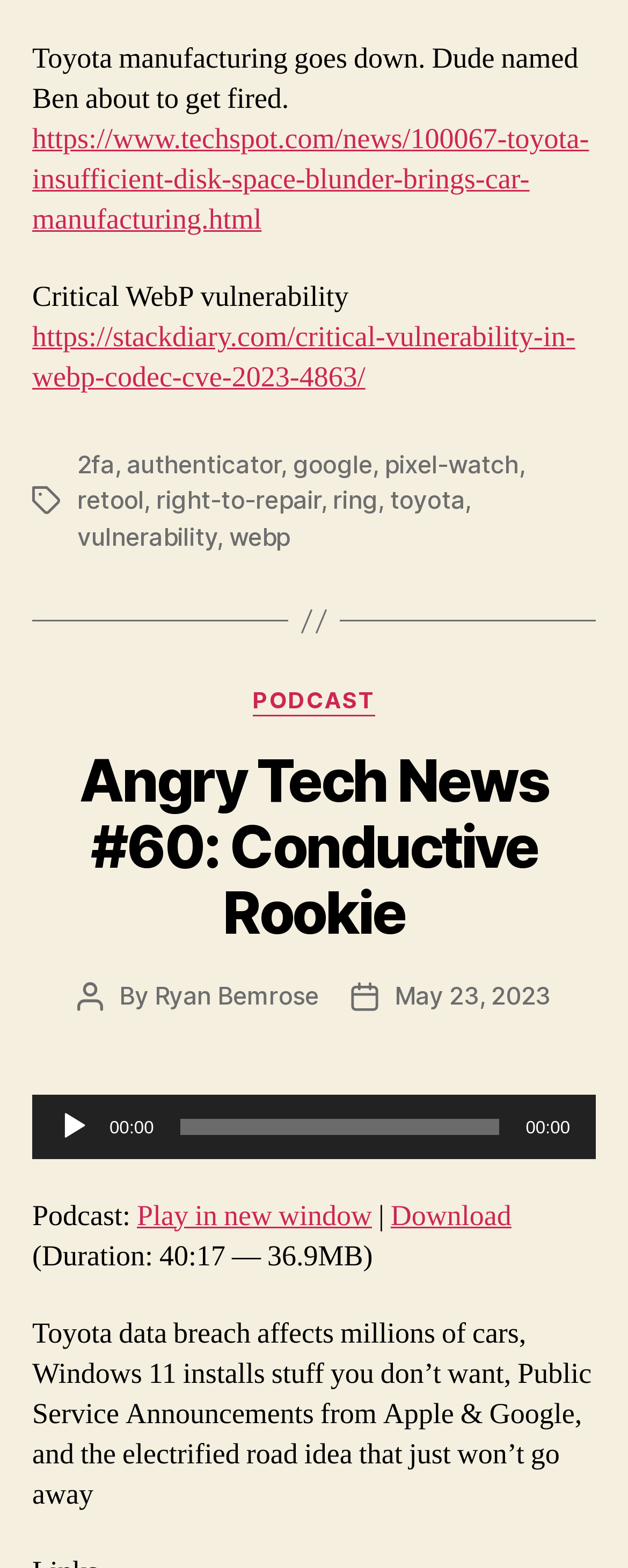Predict the bounding box of the UI element based on this description: "May 23, 2023".

[0.629, 0.625, 0.877, 0.644]